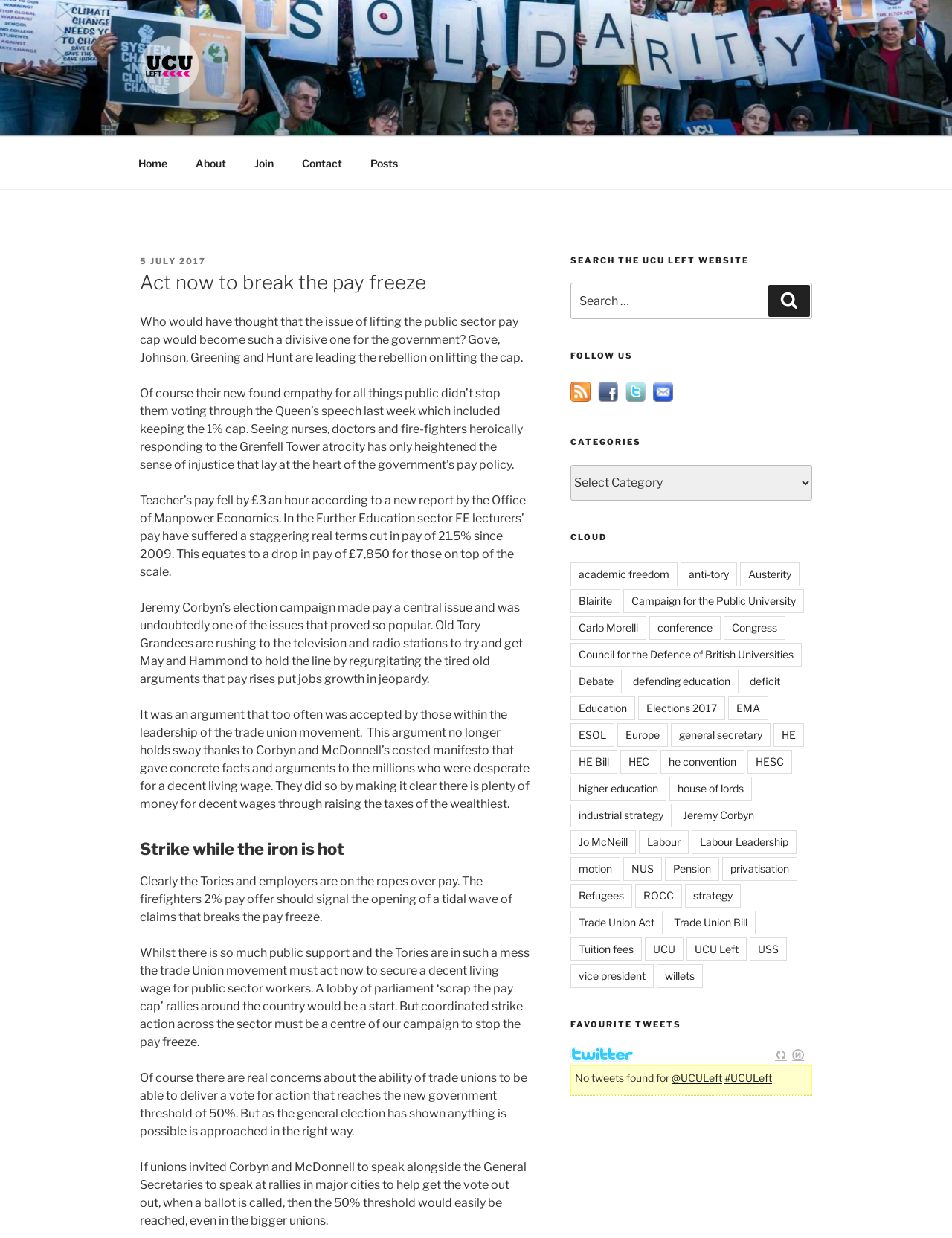Given the element description, predict the bounding box coordinates in the format (top-left x, top-left y, bottom-right x, bottom-right y). Make sure all values are between 0 and 1. Here is the element description: parent_node: UCU LEFT

[0.147, 0.029, 0.234, 0.081]